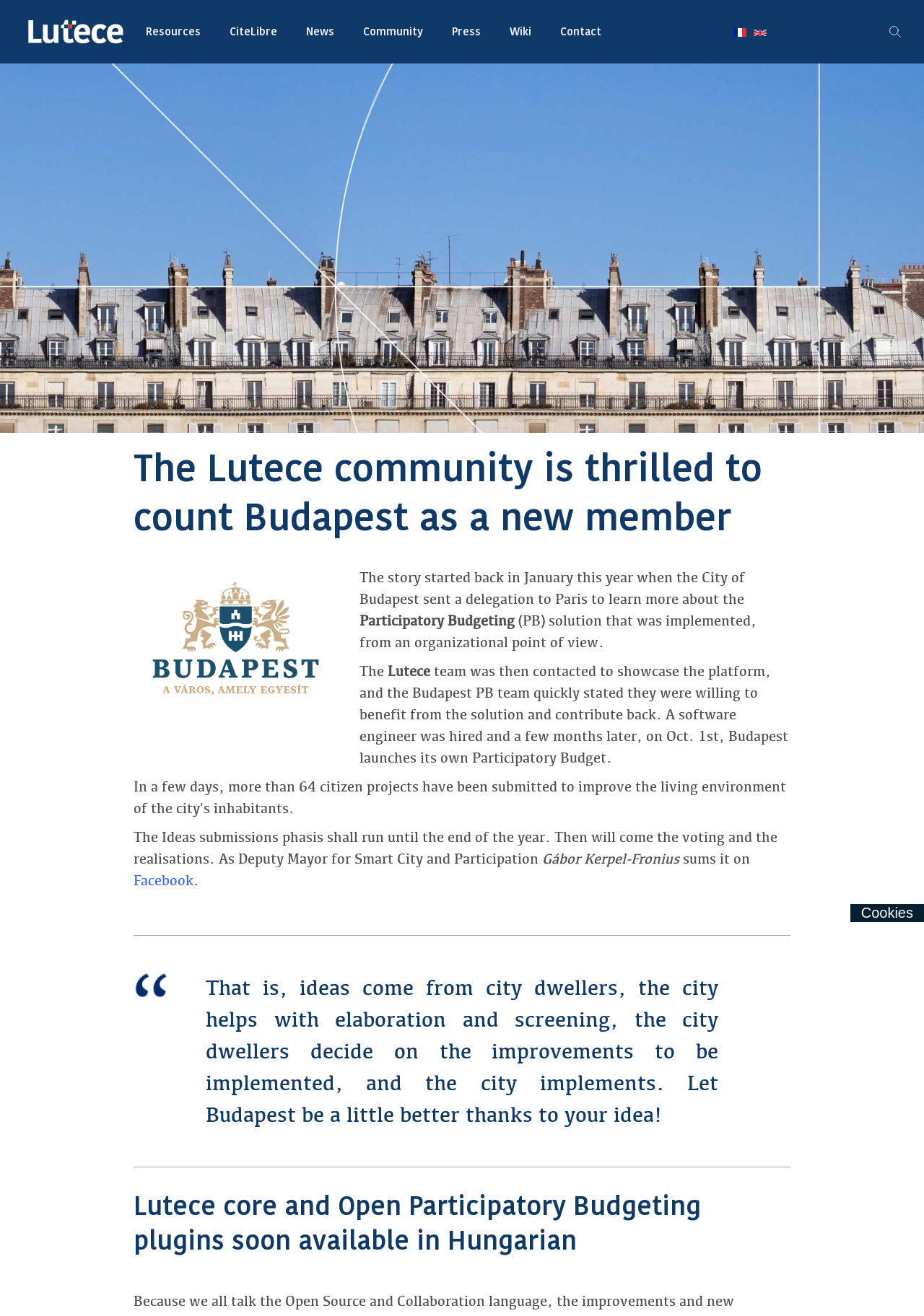Please specify the bounding box coordinates for the clickable region that will help you carry out the instruction: "Visit the CoffePotChronicles page".

None